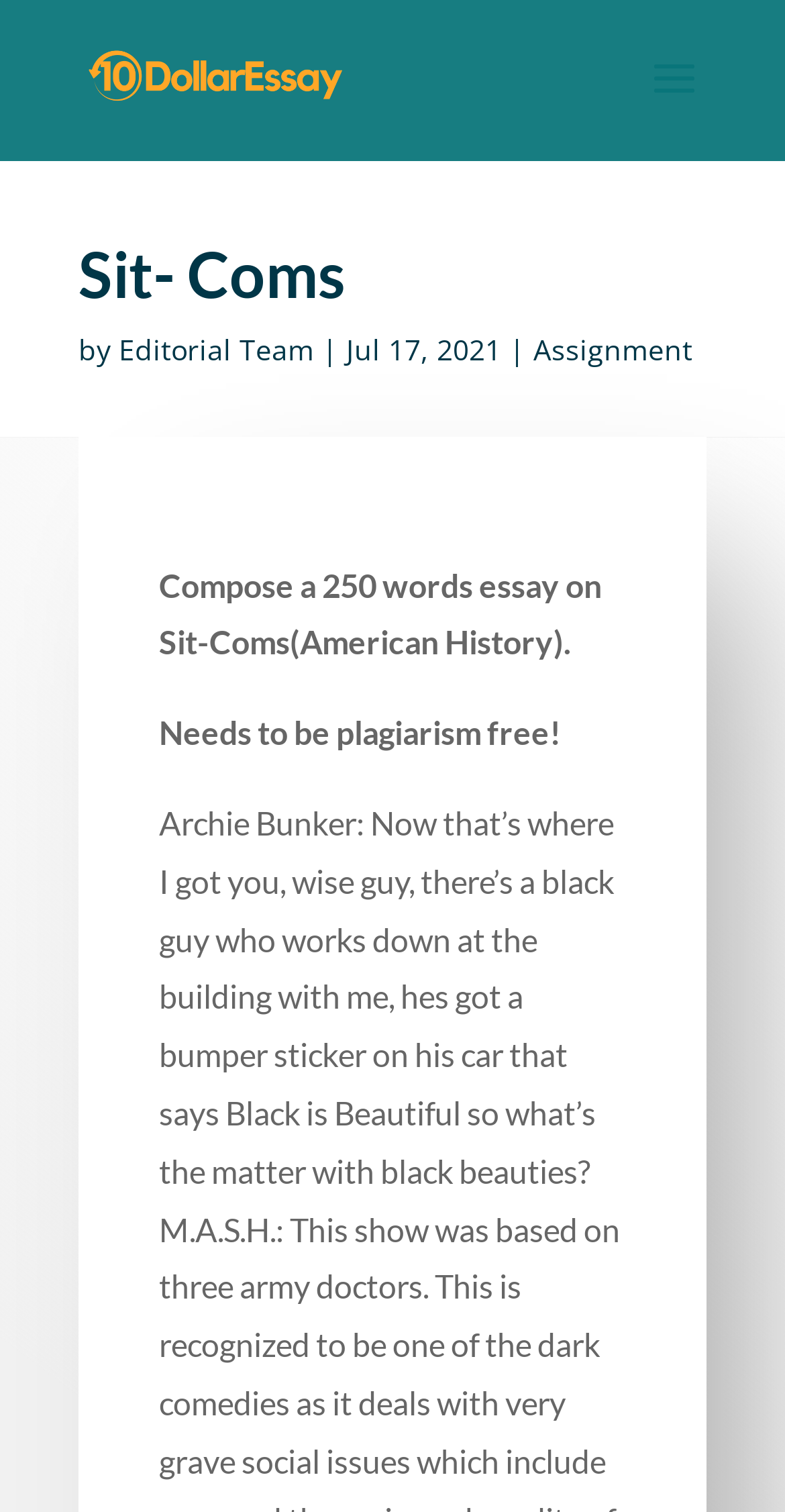Find the bounding box coordinates for the element described here: "Assignment".

[0.679, 0.218, 0.882, 0.244]